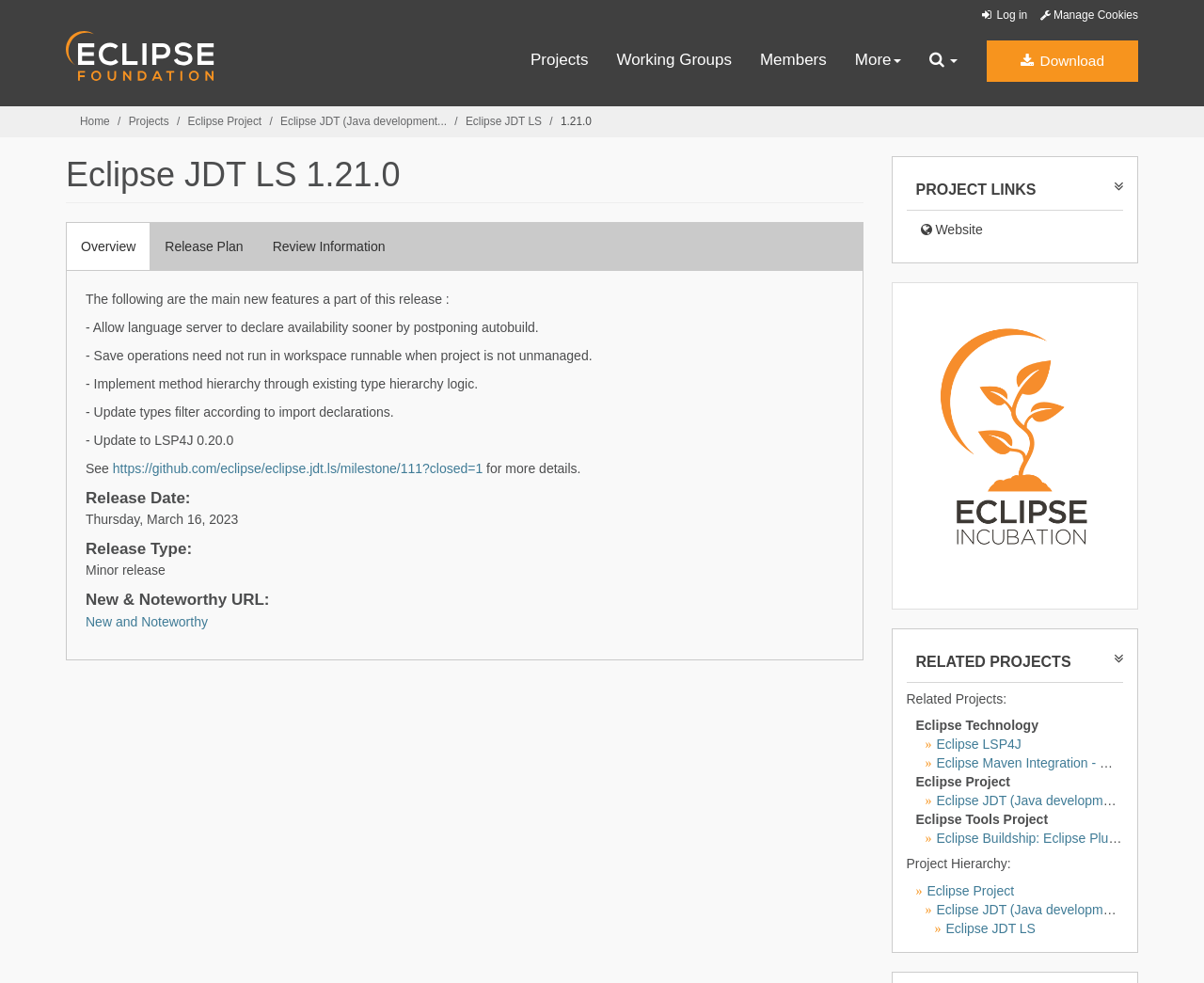Refer to the image and provide a thorough answer to this question:
What is the release date of Eclipse JDT LS 1.21.0?

I found the release date by looking at the 'Release Date' section on the webpage, which is located in the 'Overview' tab. The date is specified as 'Thursday, March 16, 2023'.